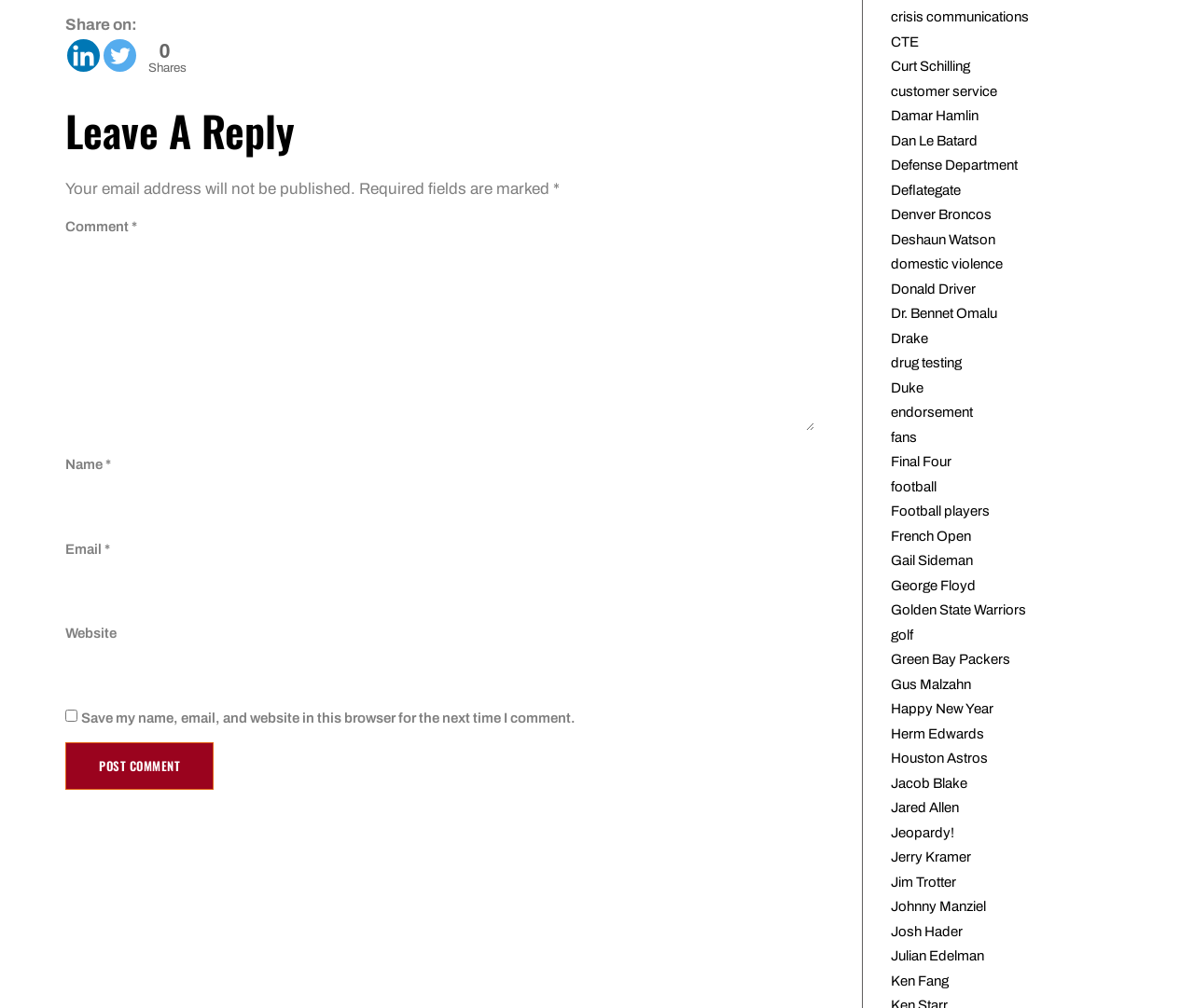Please locate the bounding box coordinates for the element that should be clicked to achieve the following instruction: "Share on Twitter". Ensure the coordinates are given as four float numbers between 0 and 1, i.e., [left, top, right, bottom].

[0.056, 0.039, 0.084, 0.072]